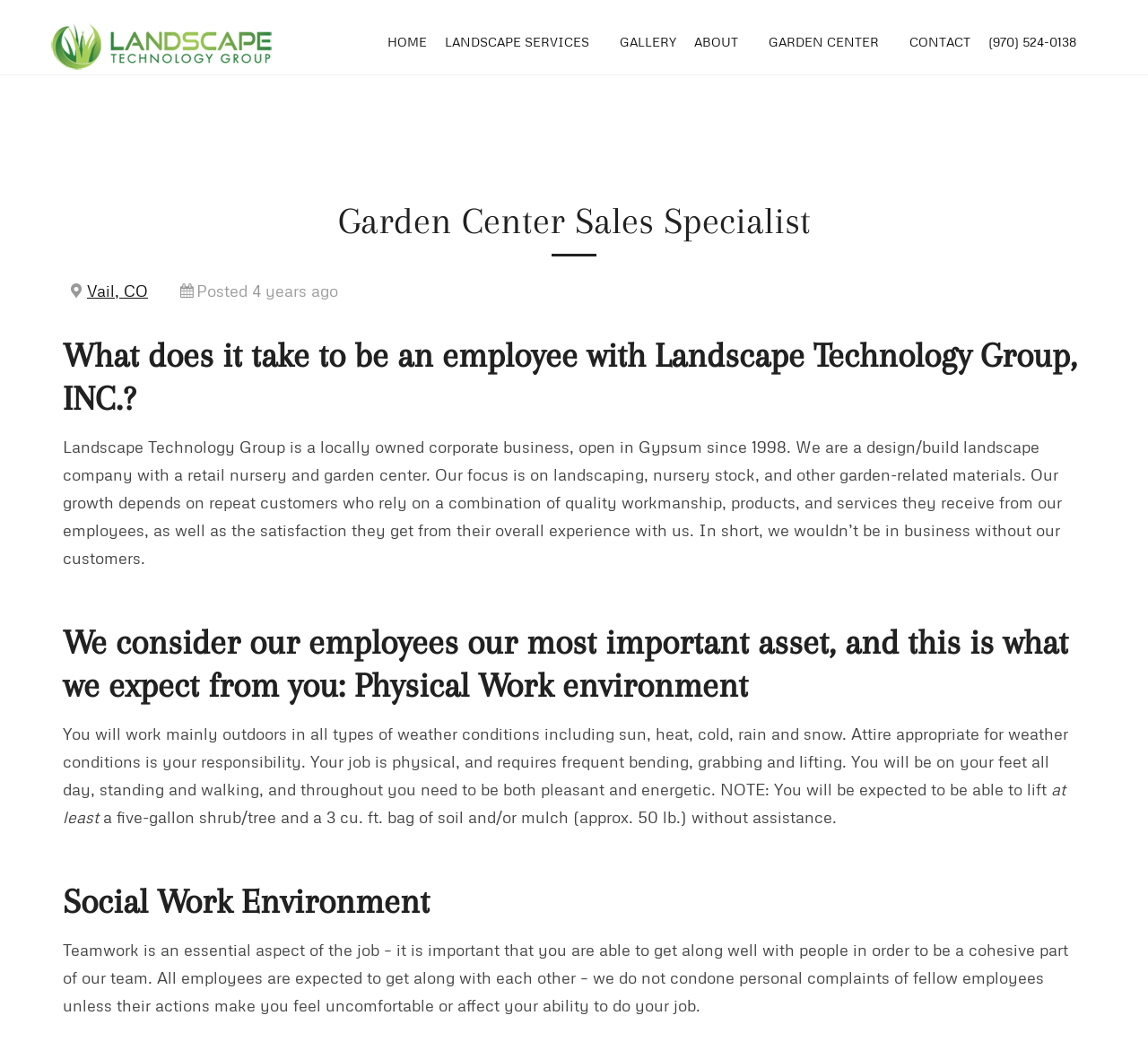Provide the bounding box coordinates for the area that should be clicked to complete the instruction: "Click CONTACT".

[0.784, 0.009, 0.853, 0.07]